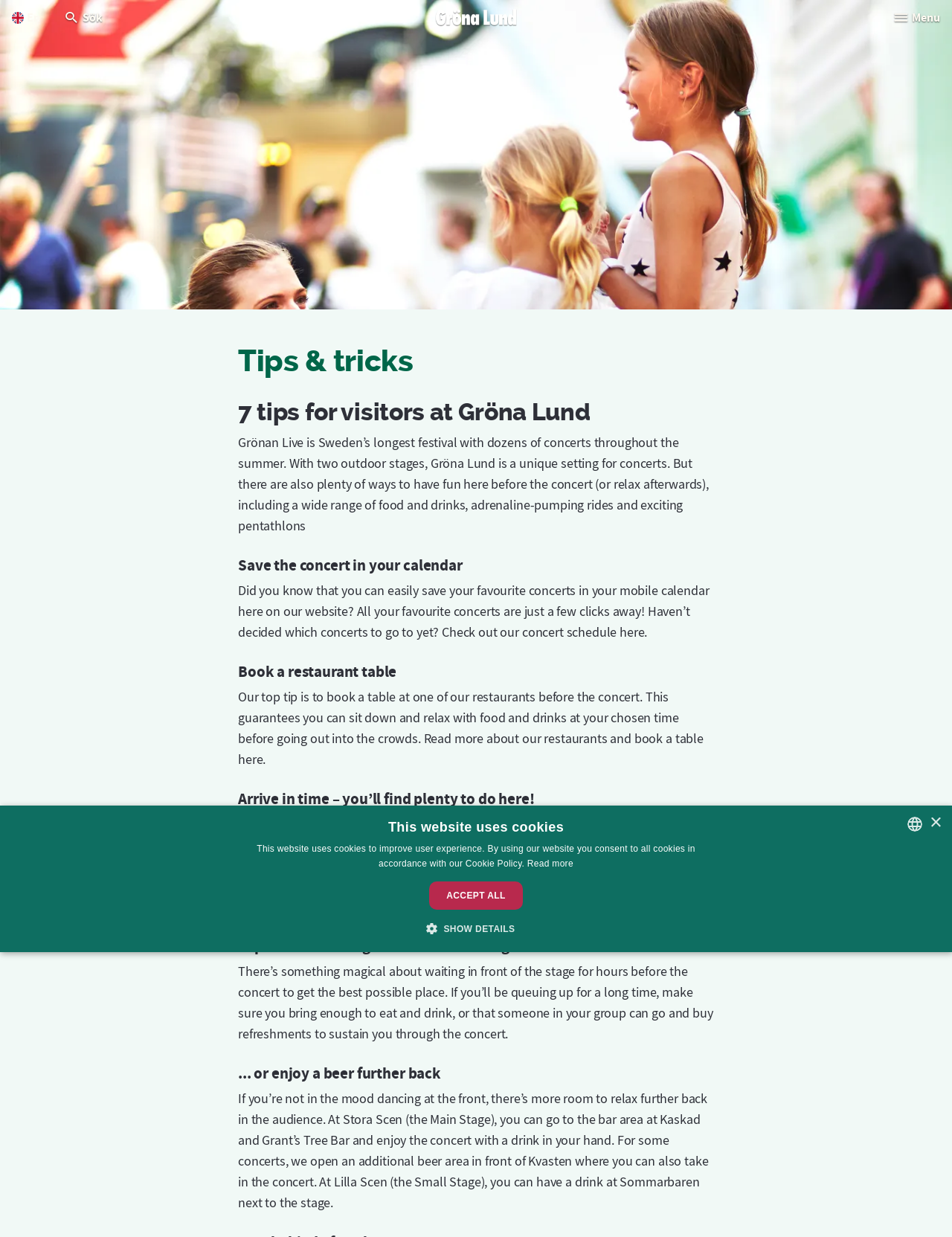Use a single word or phrase to answer the question:
How many outdoor stages are there for concerts?

Two